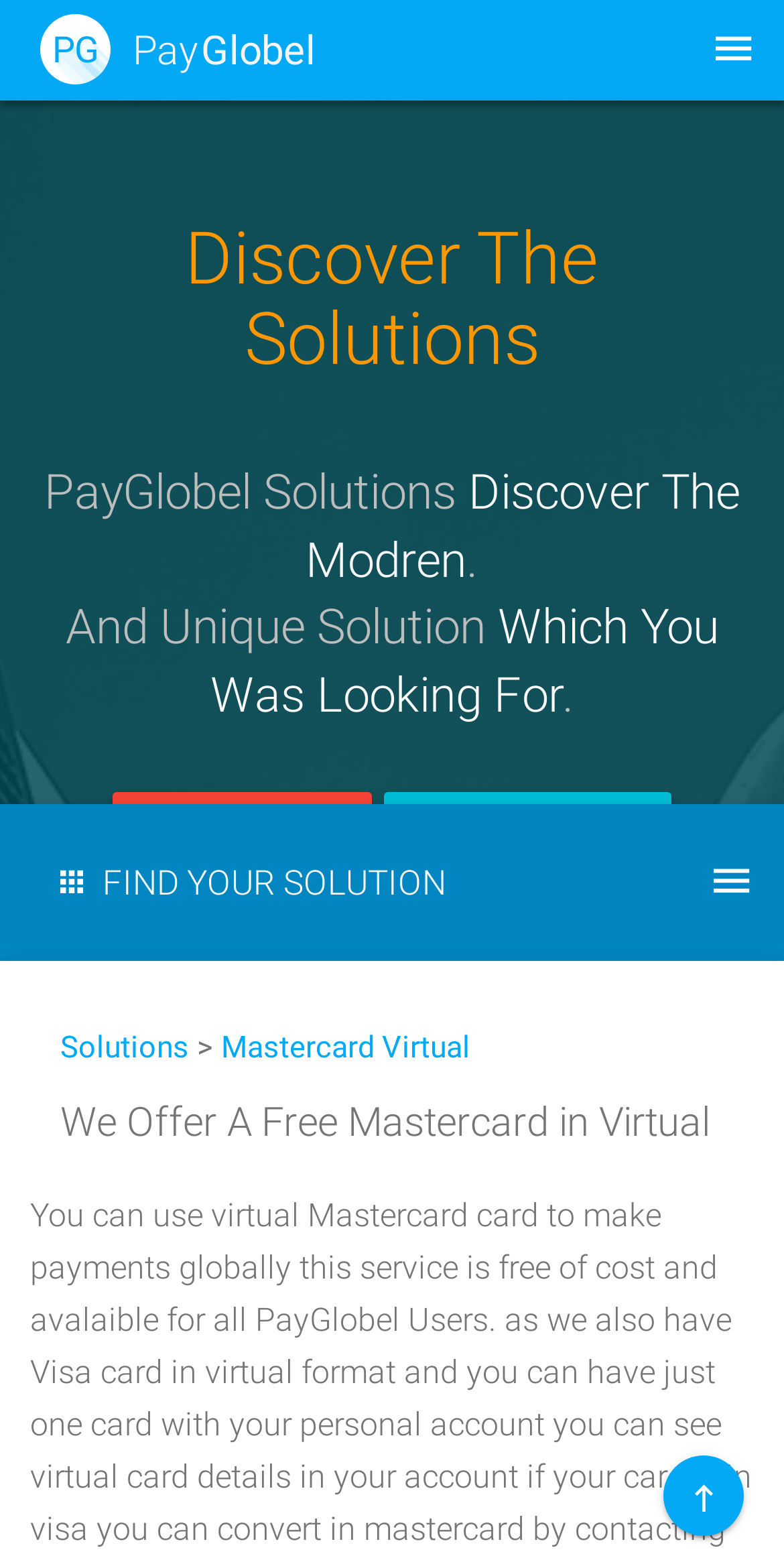Provide a one-word or short-phrase response to the question:
What is the name of the solution offered by the website?

Mastercard Virtual